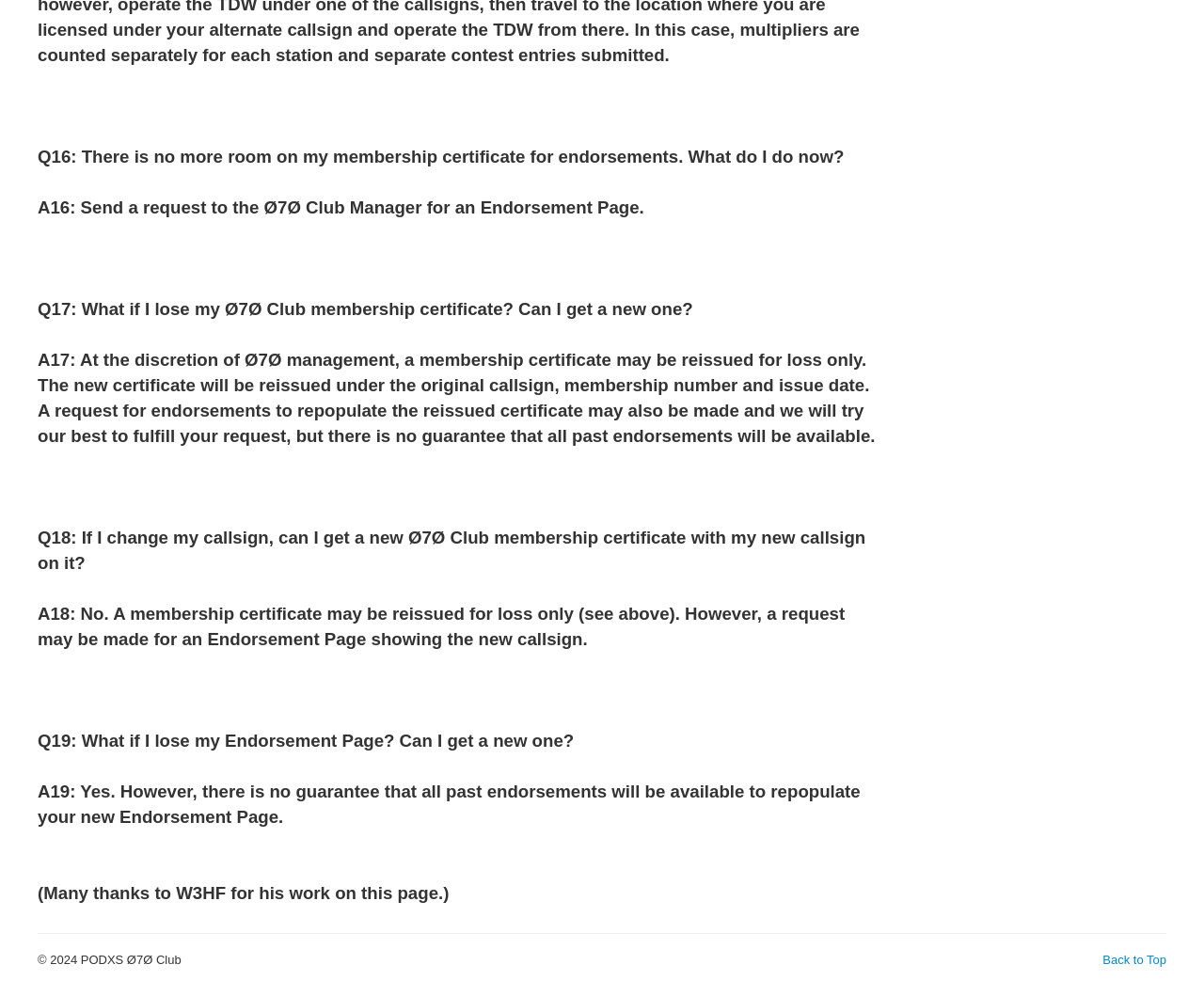Please provide a detailed answer to the question below by examining the image:
What to do if there is no more room on my membership certificate for endorsements?

This question can be answered by reading the first question and answer pair on the webpage, which states that if there is no more room on the membership certificate for endorsements, one should send a request to the Ø7Ø Club Manager for an Endorsement Page.